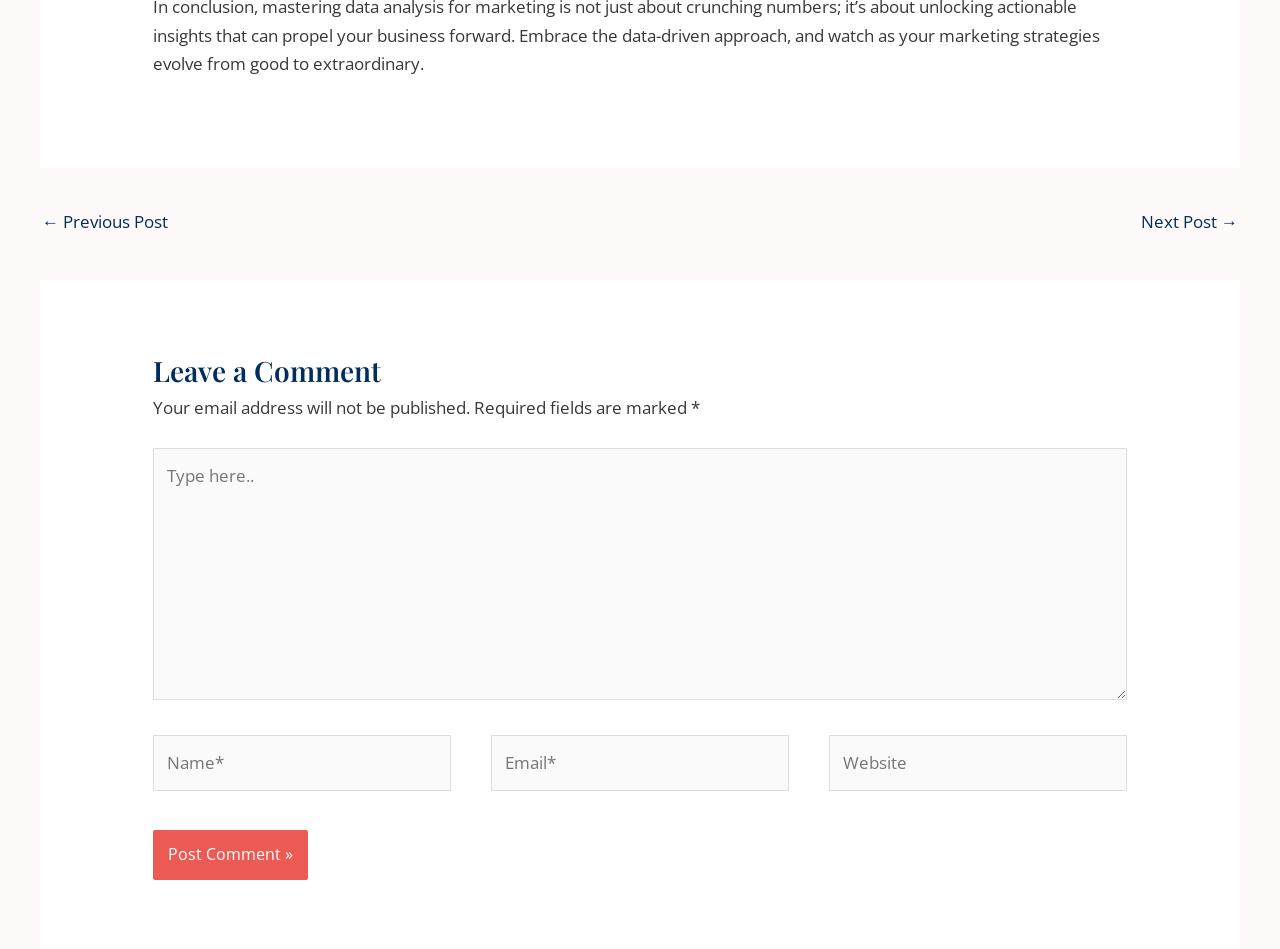Locate the bounding box of the UI element described in the following text: "Real Estate Related Vendors".

None